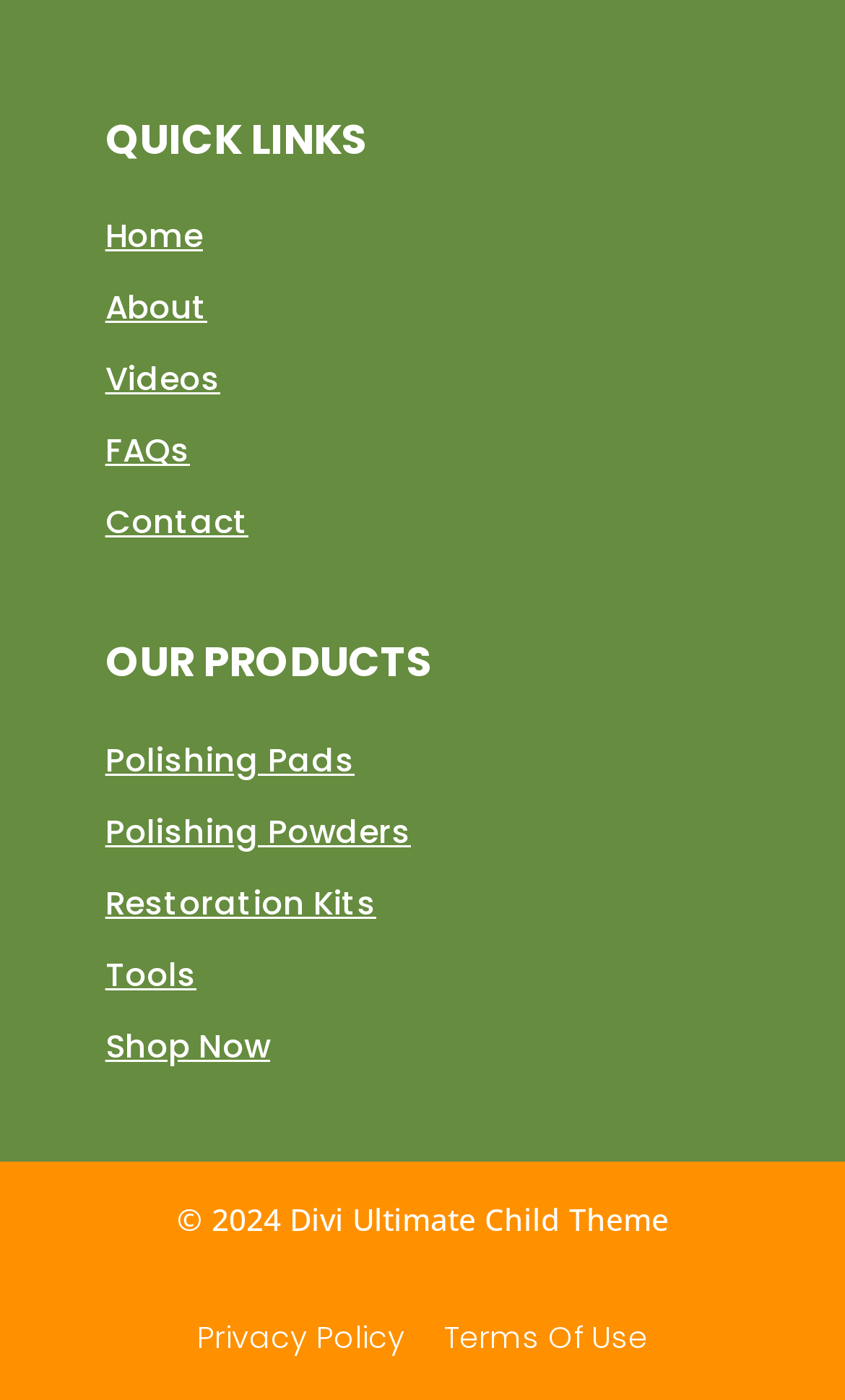Using the information shown in the image, answer the question with as much detail as possible: What is the copyright year mentioned at the bottom of the webpage?

By looking at the bottom of the webpage, I can see that the copyright year mentioned is 2024, which is part of the text '© 2024 Divi Ultimate Child Theme'.